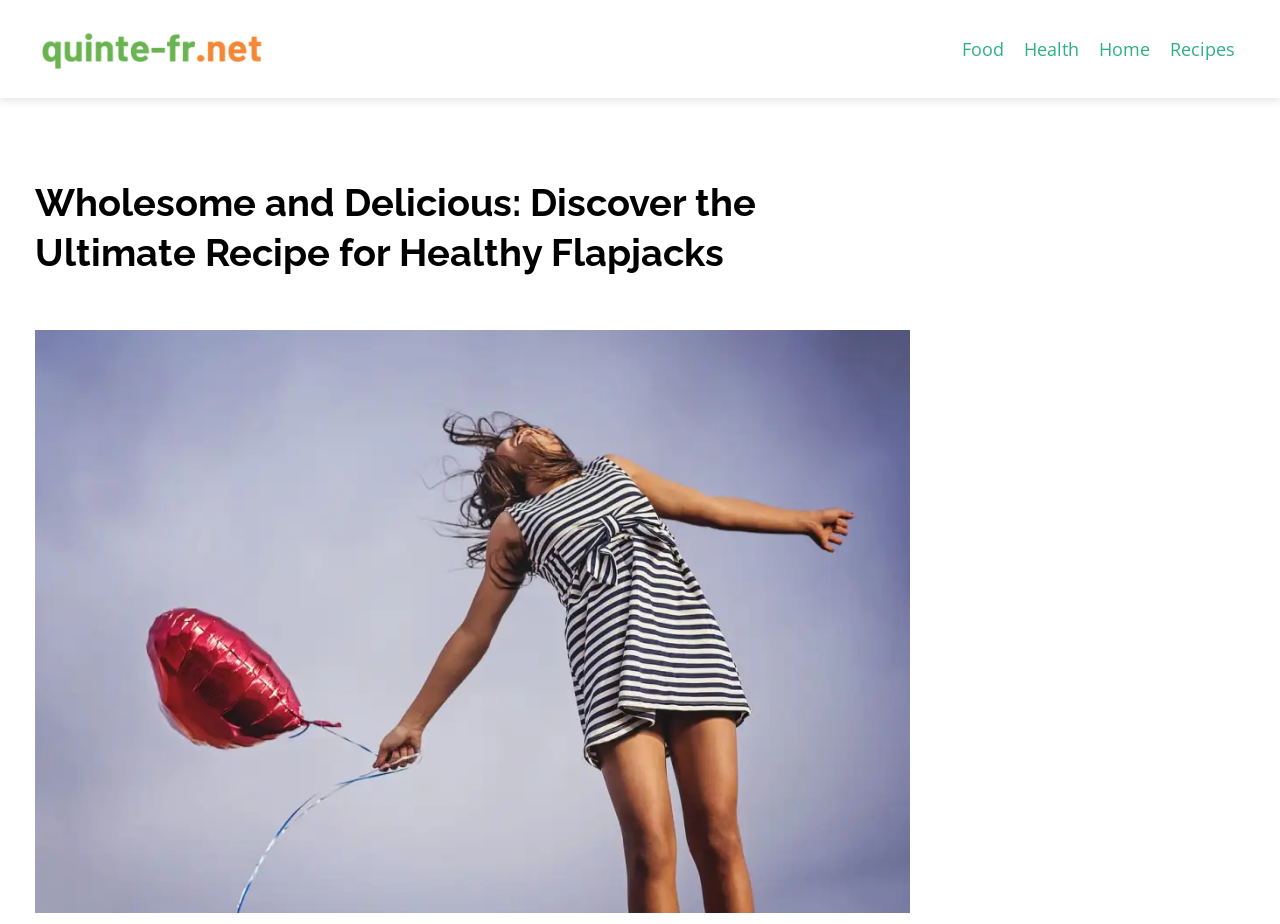Please answer the following question using a single word or phrase: What is the website's main topic?

Food and Health